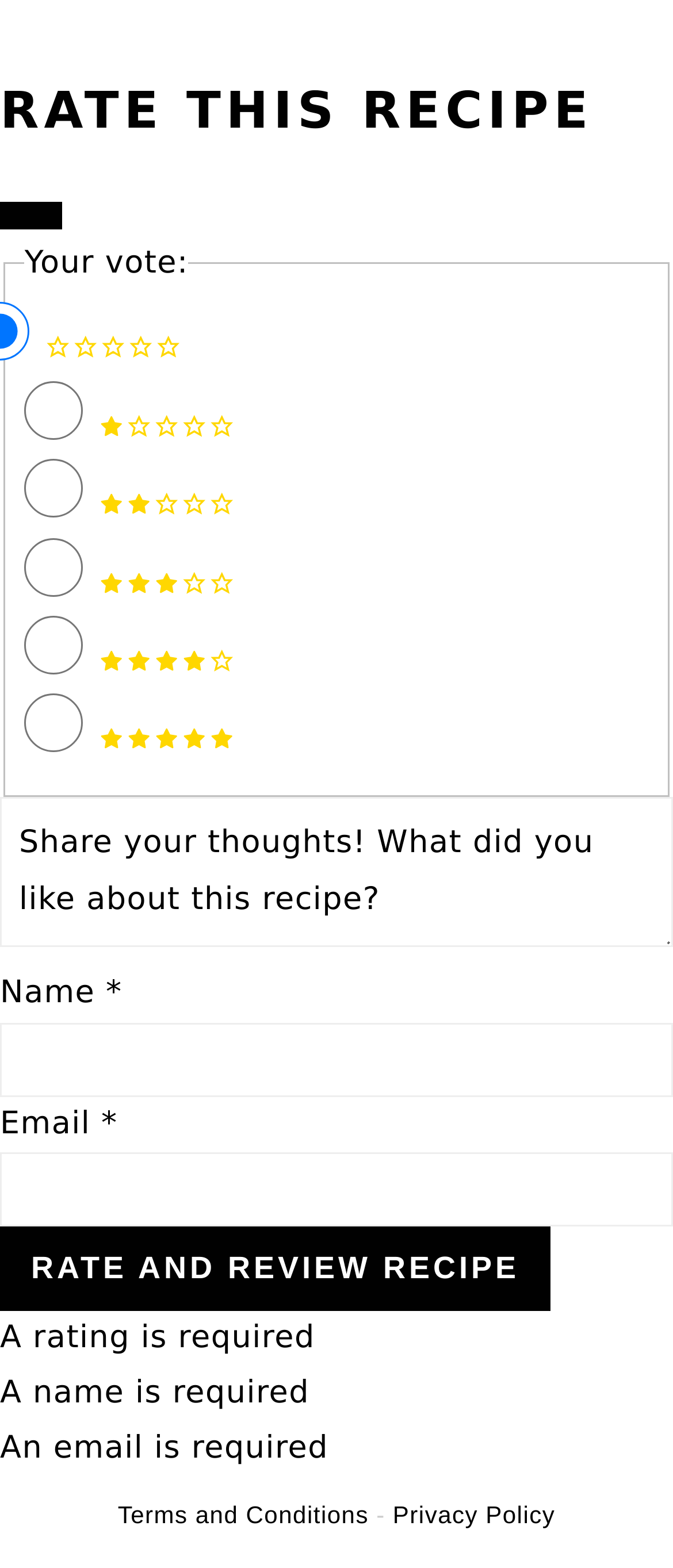Bounding box coordinates are specified in the format (top-left x, top-left y, bottom-right x, bottom-right y). All values are floating point numbers bounded between 0 and 1. Please provide the bounding box coordinate of the region this sentence describes: Patient Info

None